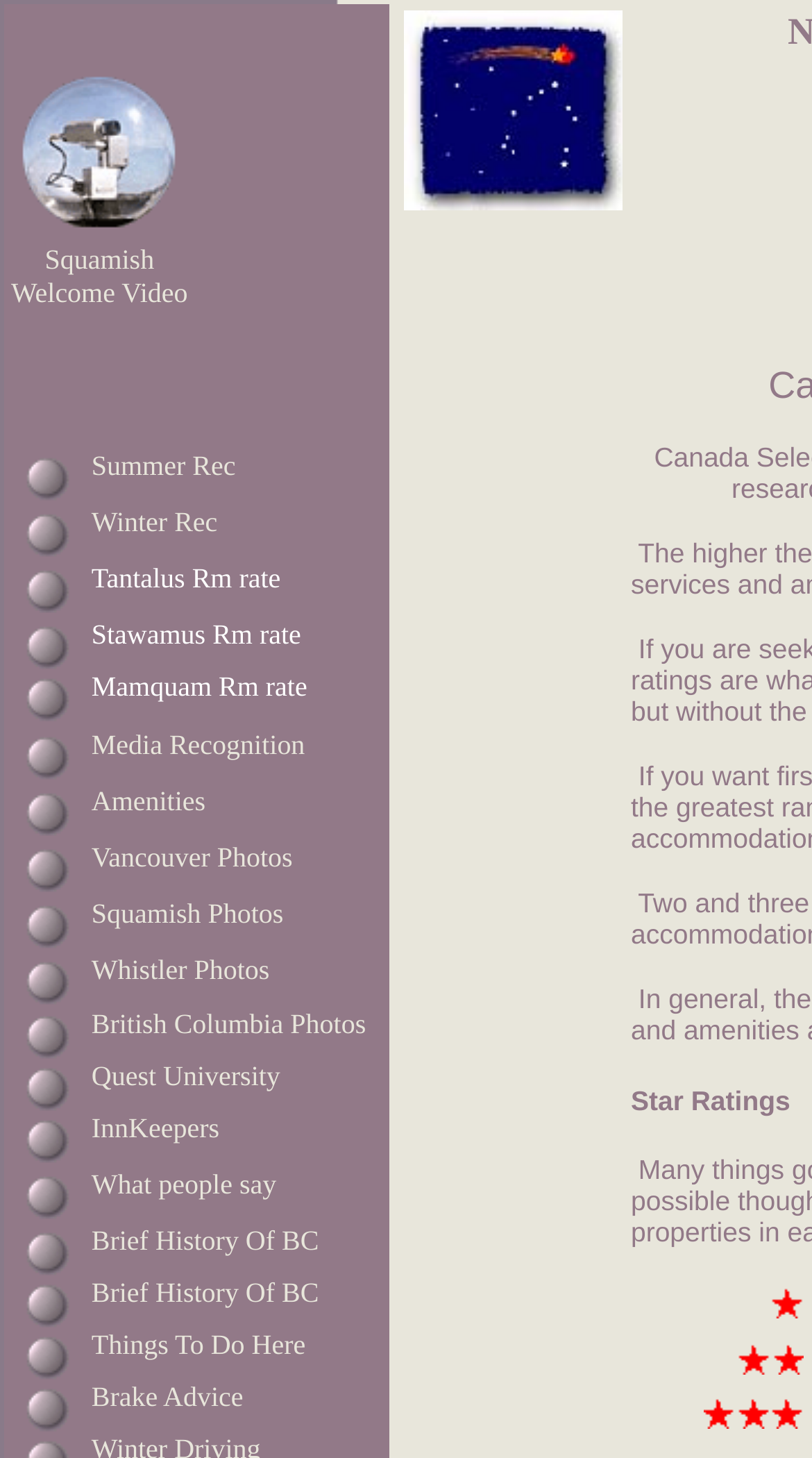What is the name of the room rate link in the 6th row?
Please provide a single word or phrase as your answer based on the image.

Tantalus Rm rate